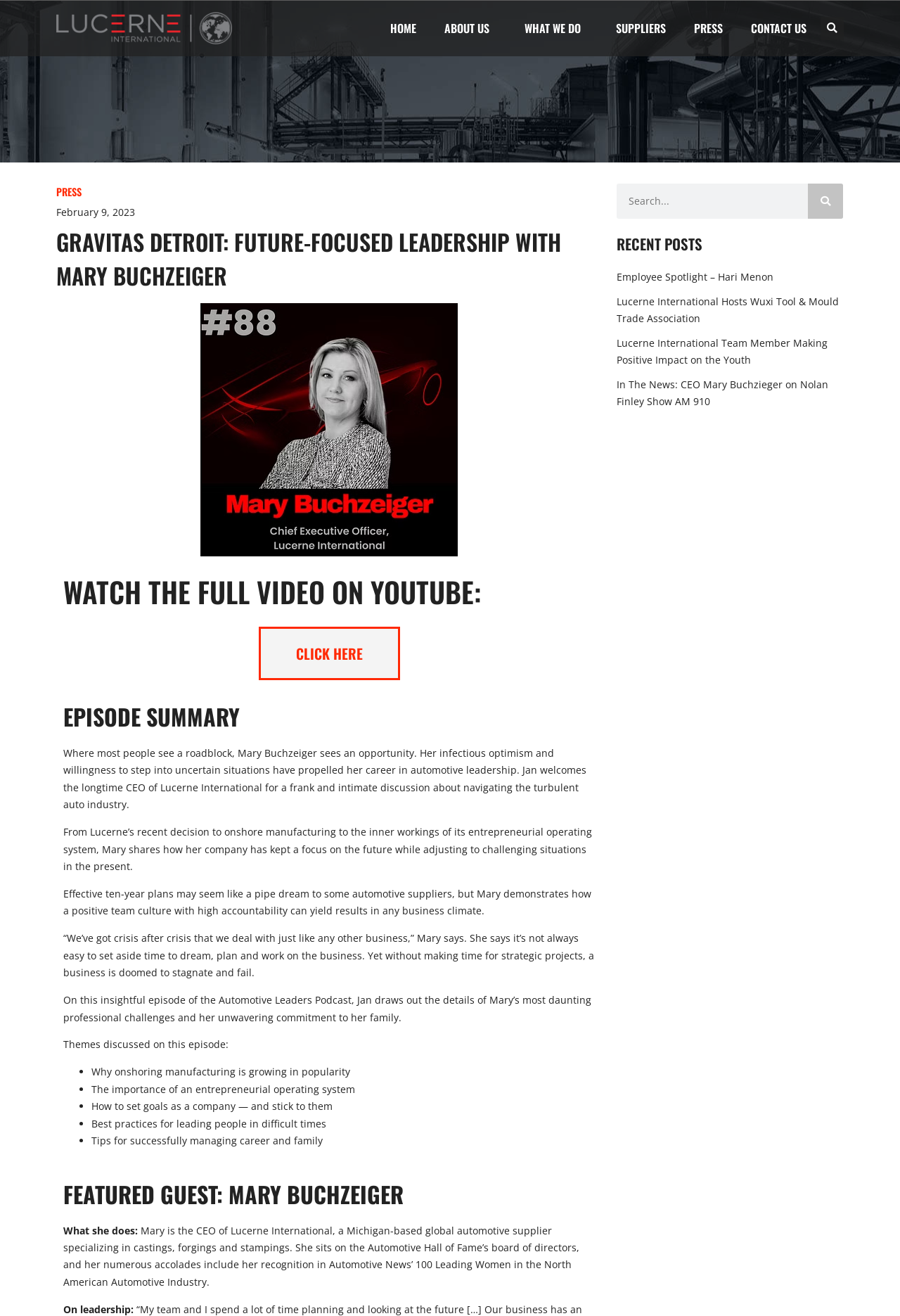What is the topic of the episode discussed on this webpage?
Based on the visual information, provide a detailed and comprehensive answer.

I inferred the topic by reading the heading 'GRAVITAS DETROIT: FUTURE-FOCUSED LEADERSHIP WITH MARY BUCHZEIGER' and the text that follows, which discusses Mary's leadership and the automotive industry.